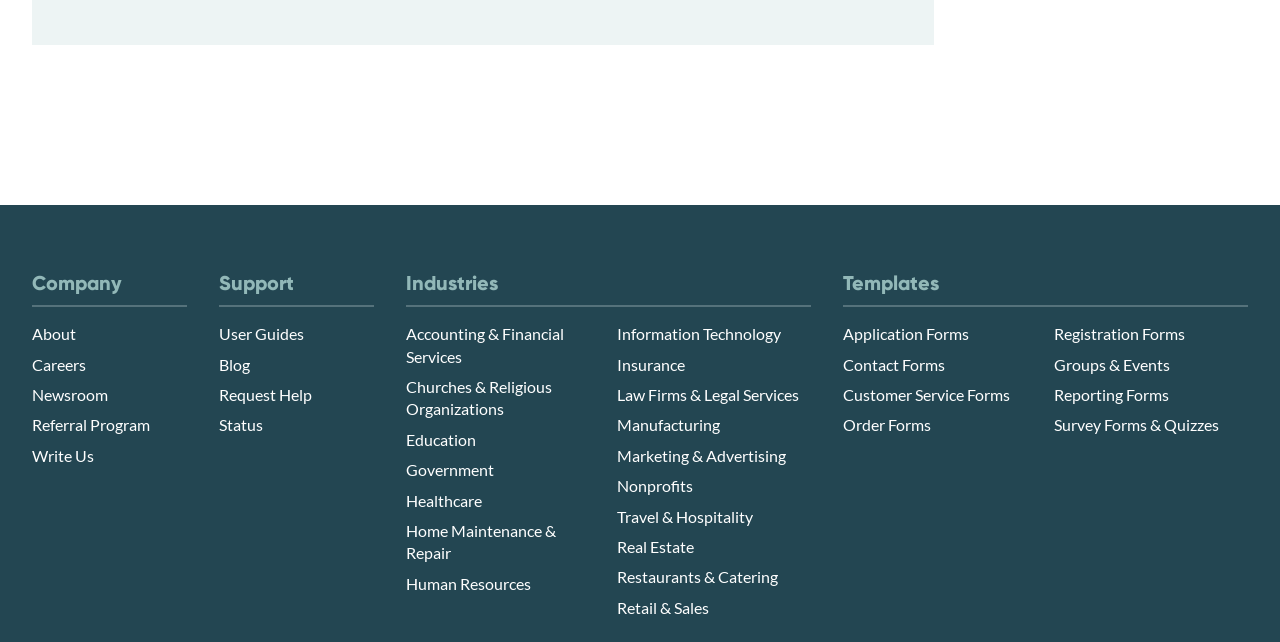Provide the bounding box coordinates of the section that needs to be clicked to accomplish the following instruction: "Explore Accounting & Financial Services."

[0.317, 0.505, 0.441, 0.57]